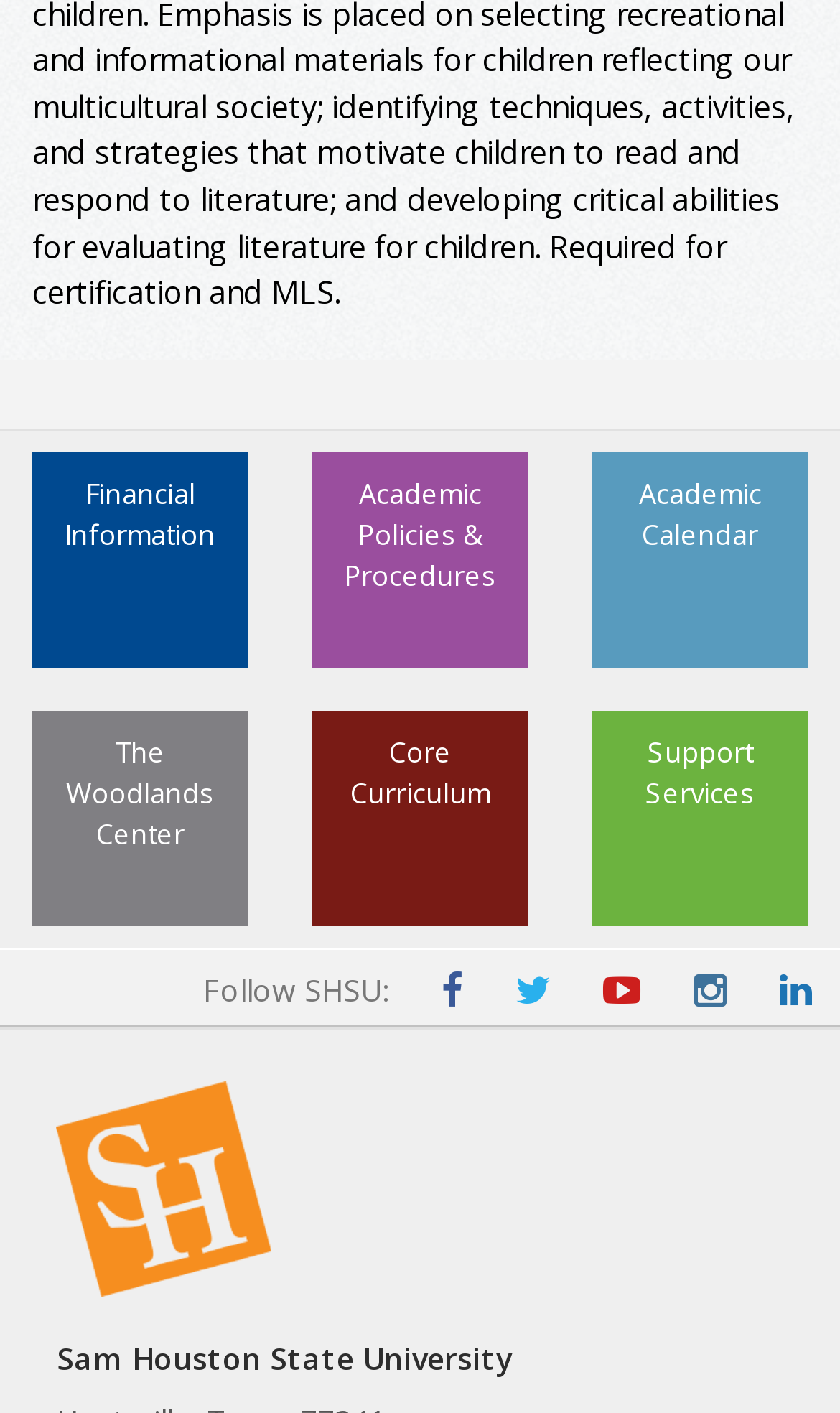What is the name of the university?
Provide a detailed and well-explained answer to the question.

I looked at the bottom section of the webpage and found the name 'Sam Houston State University' as a link, which is likely the name of the university.